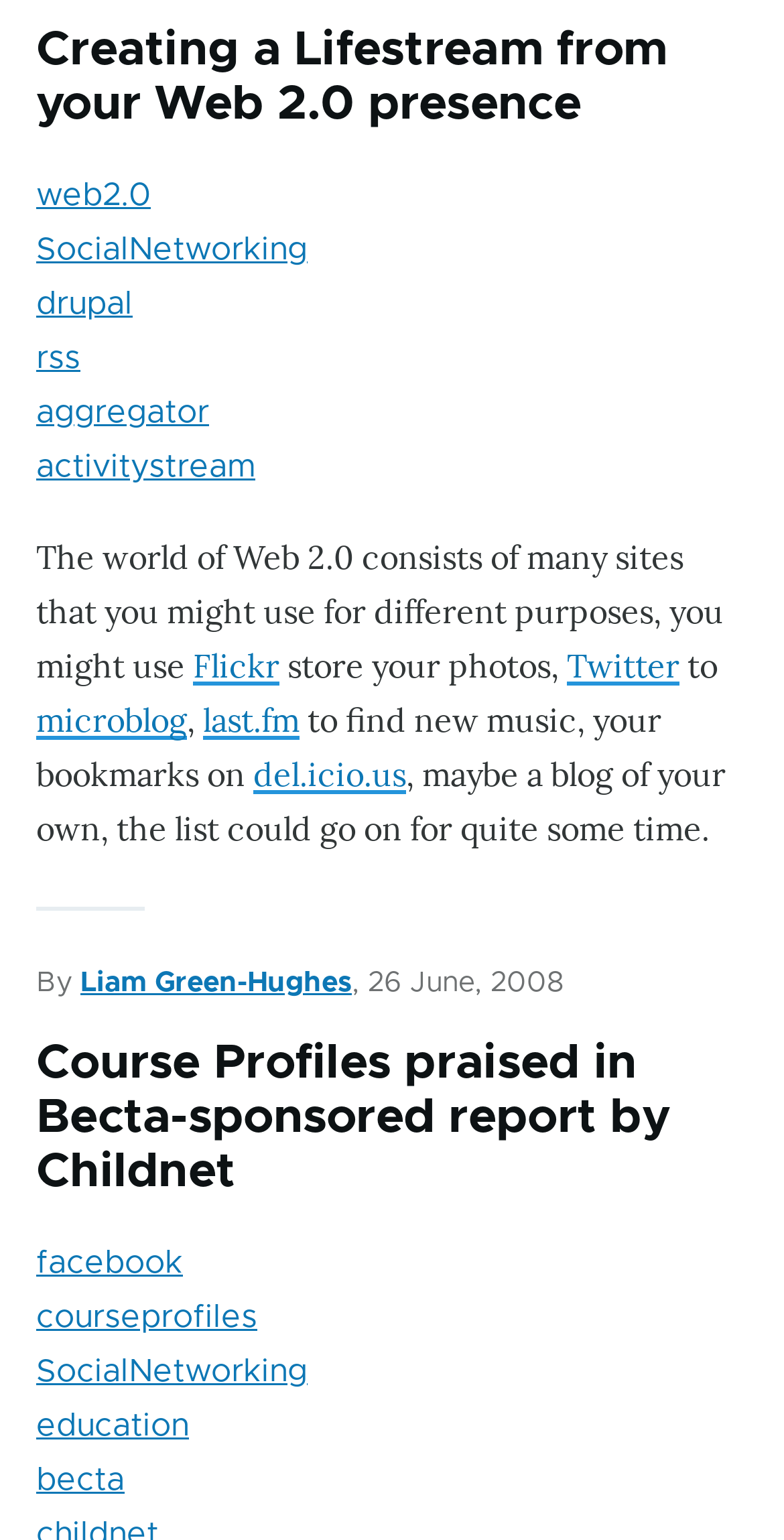Who wrote the article about Course Profiles?
From the details in the image, answer the question comprehensively.

The article about Course Profiles is written by Liam Green-Hughes, as indicated by the text 'By Liam Green-Hughes, 26 June, 2008'.